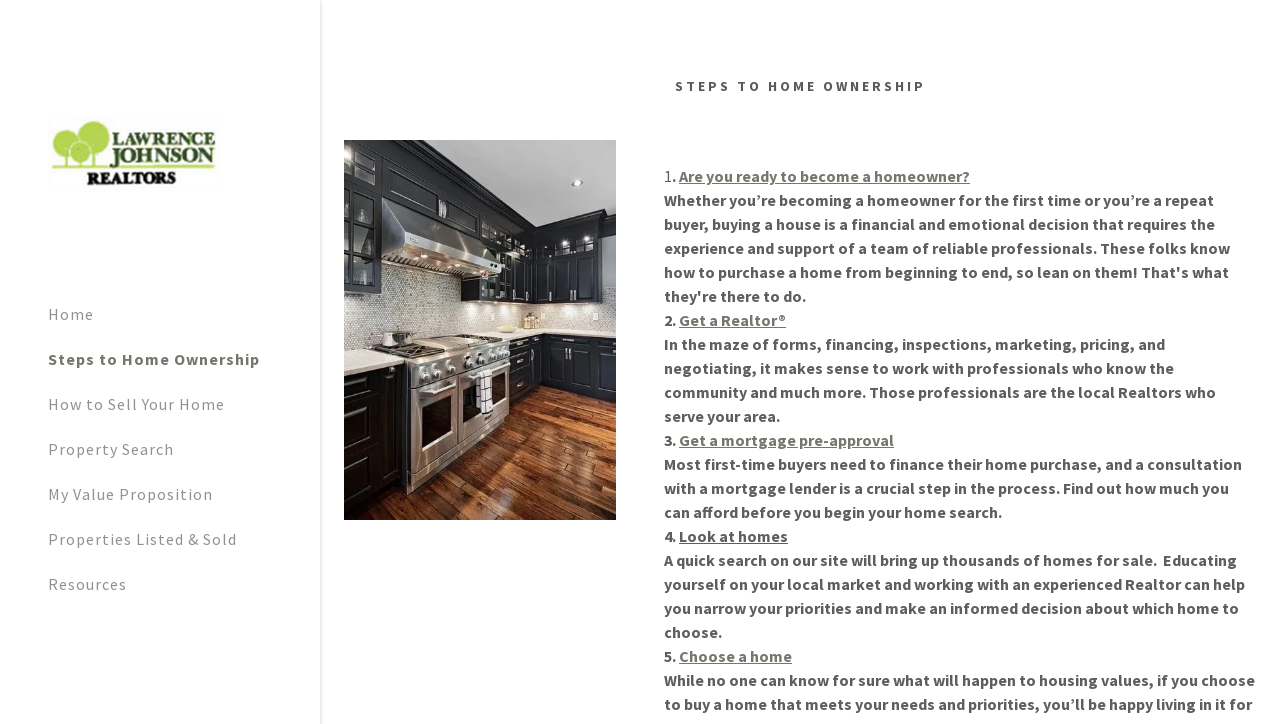What is the name of the real estate agent?
Look at the image and answer the question using a single word or phrase.

Sharon D Turner